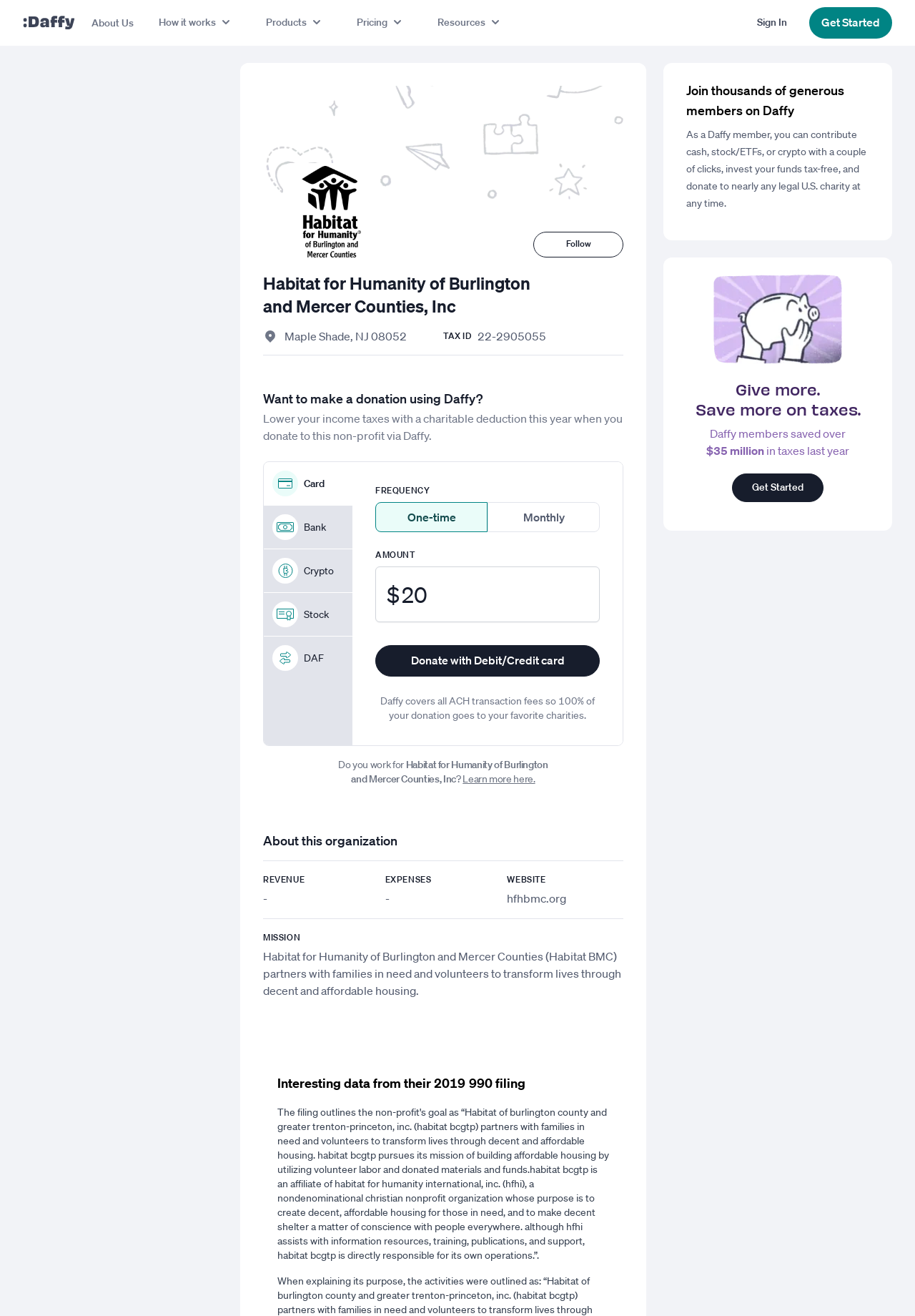Identify the bounding box of the UI component described as: "Follow".

[0.583, 0.176, 0.681, 0.196]